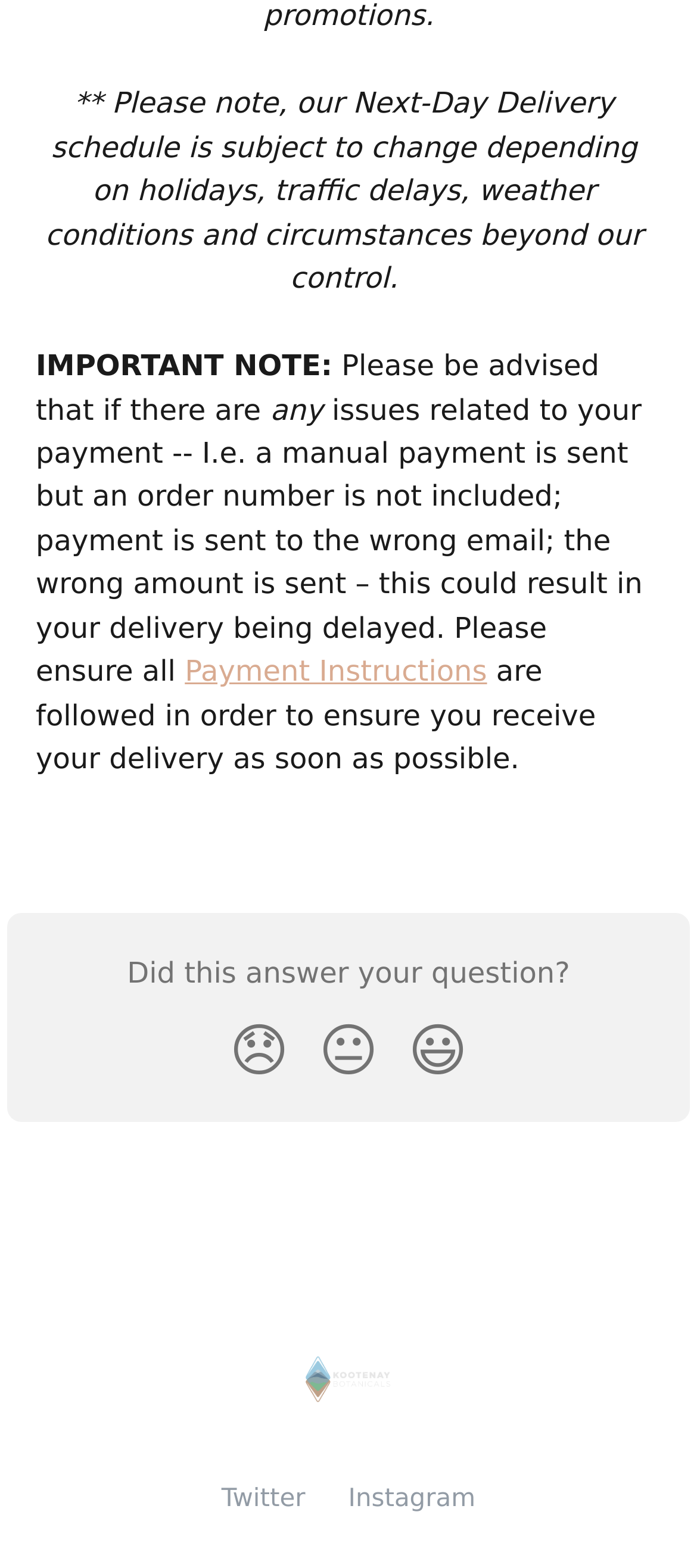What is the consequence of payment issues?
Can you provide a detailed and comprehensive answer to the question?

According to the text, if there are issues related to payment, such as a manual payment sent without an order number, payment sent to the wrong email, or the wrong amount sent, it could result in delayed delivery.